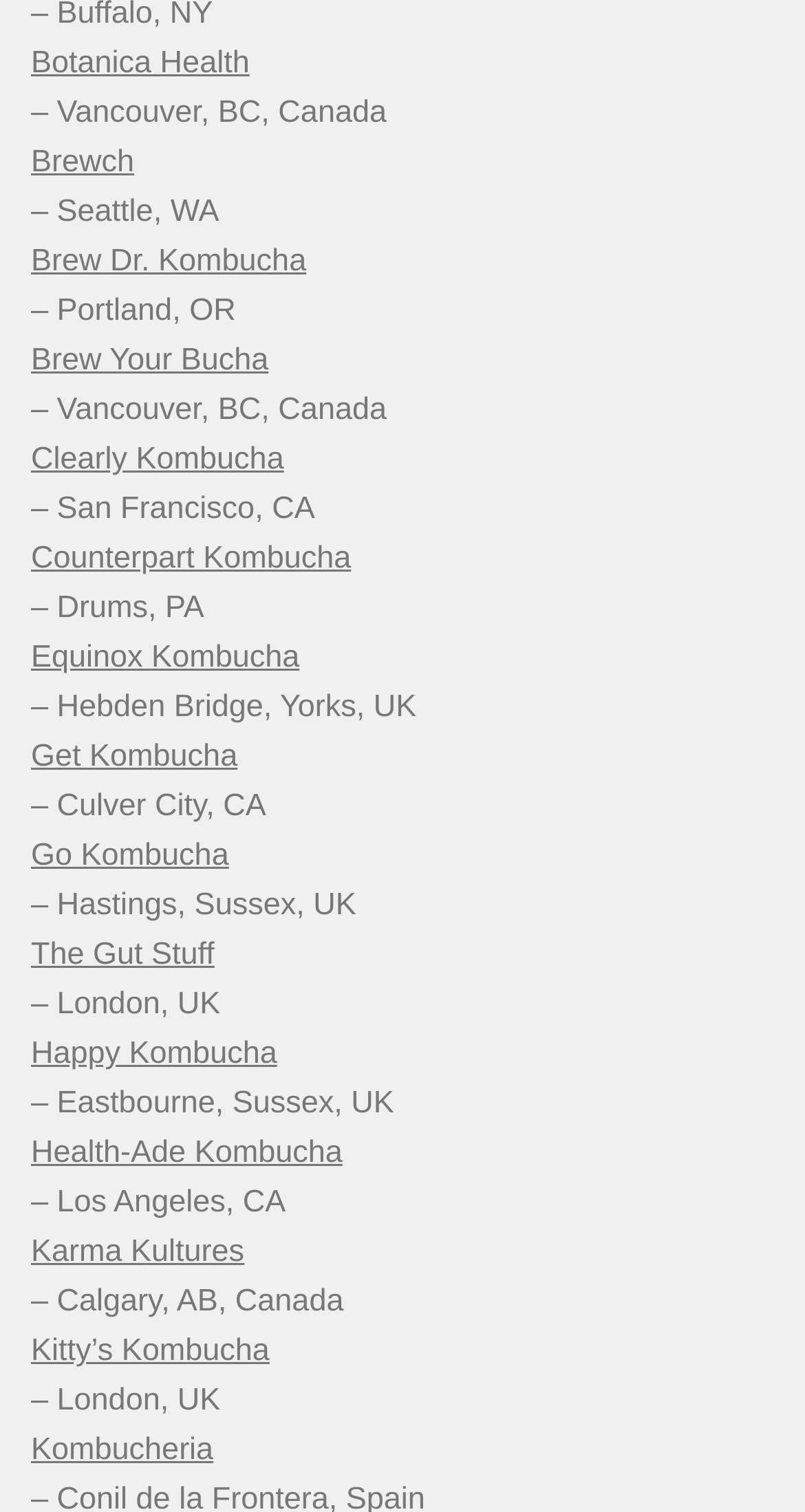Locate the bounding box coordinates of the element to click to perform the following action: 'explore The Gut Stuff'. The coordinates should be given as four float values between 0 and 1, in the form of [left, top, right, bottom].

[0.038, 0.62, 0.267, 0.643]